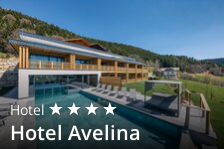What surrounds the outdoor pool?
Refer to the image and provide a one-word or short phrase answer.

Lounge chairs